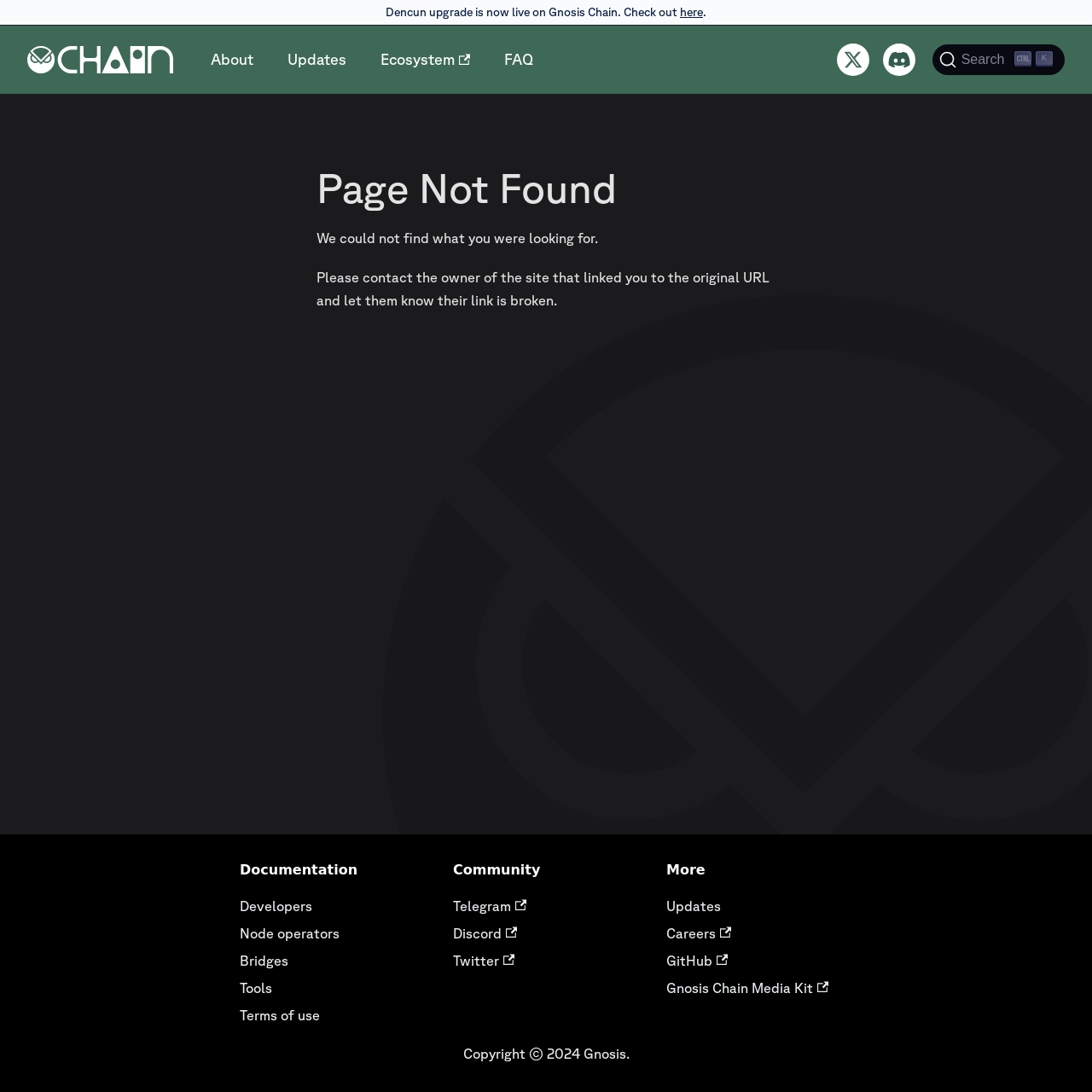Provide the text content of the webpage's main heading.

Page Not Found